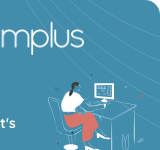What is the character surrounded by?
Please use the visual content to give a single word or phrase answer.

Subtle graphic elements